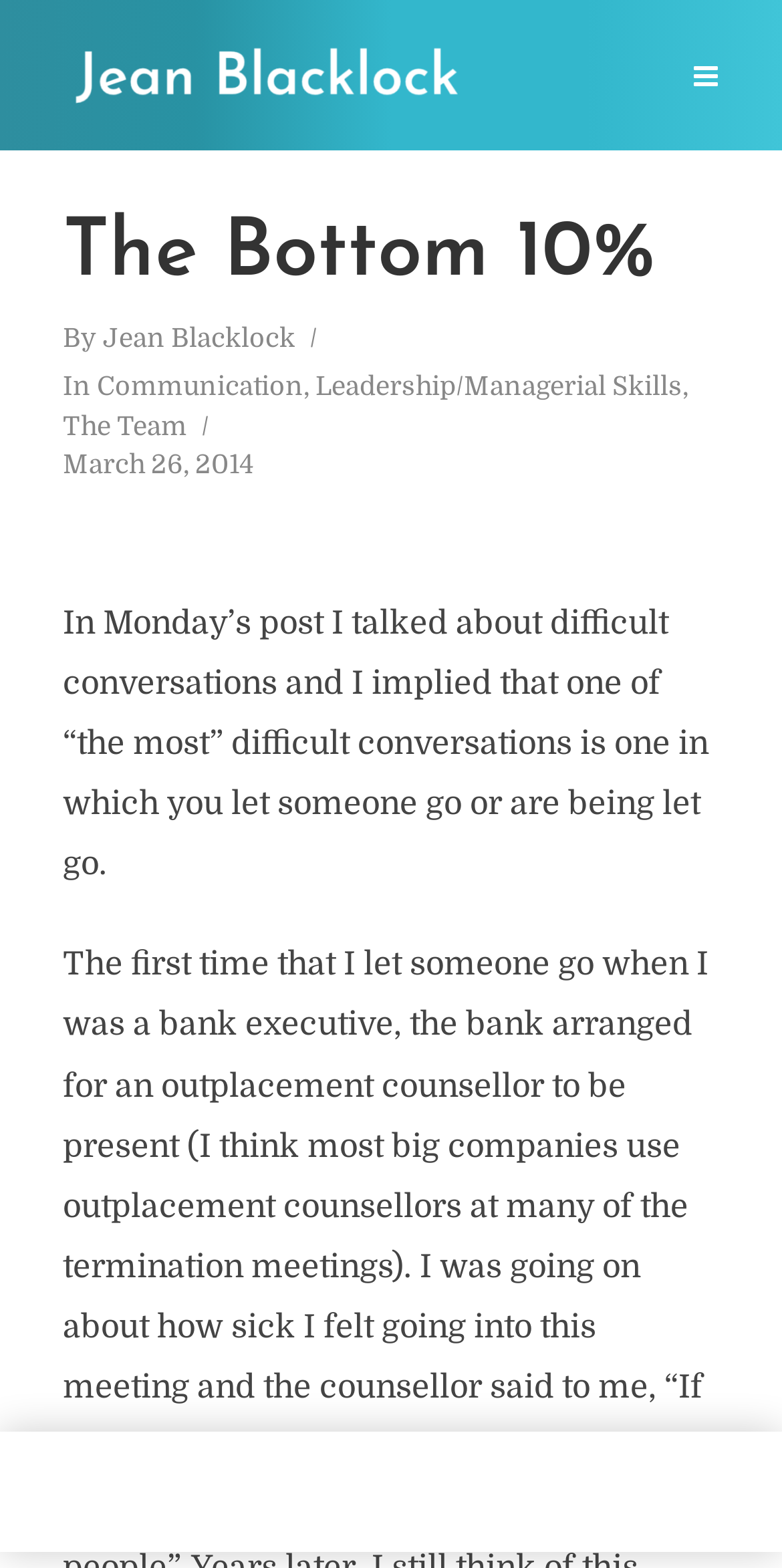Determine the bounding box for the UI element described here: "The Team".

[0.08, 0.262, 0.239, 0.286]